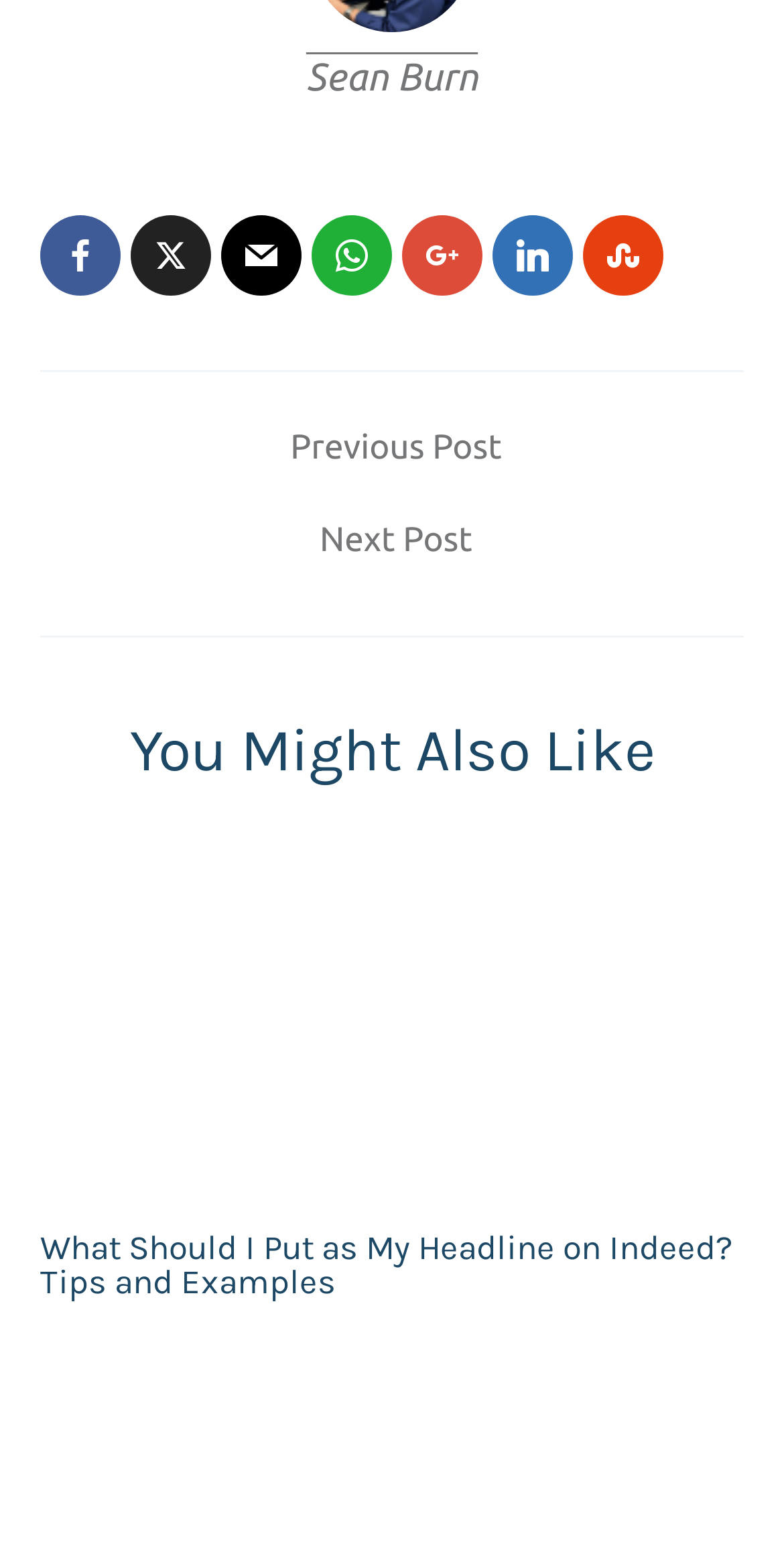Determine the bounding box coordinates of the section to be clicked to follow the instruction: "explore posts". The coordinates should be given as four float numbers between 0 and 1, formatted as [left, top, right, bottom].

[0.051, 0.239, 0.949, 0.37]